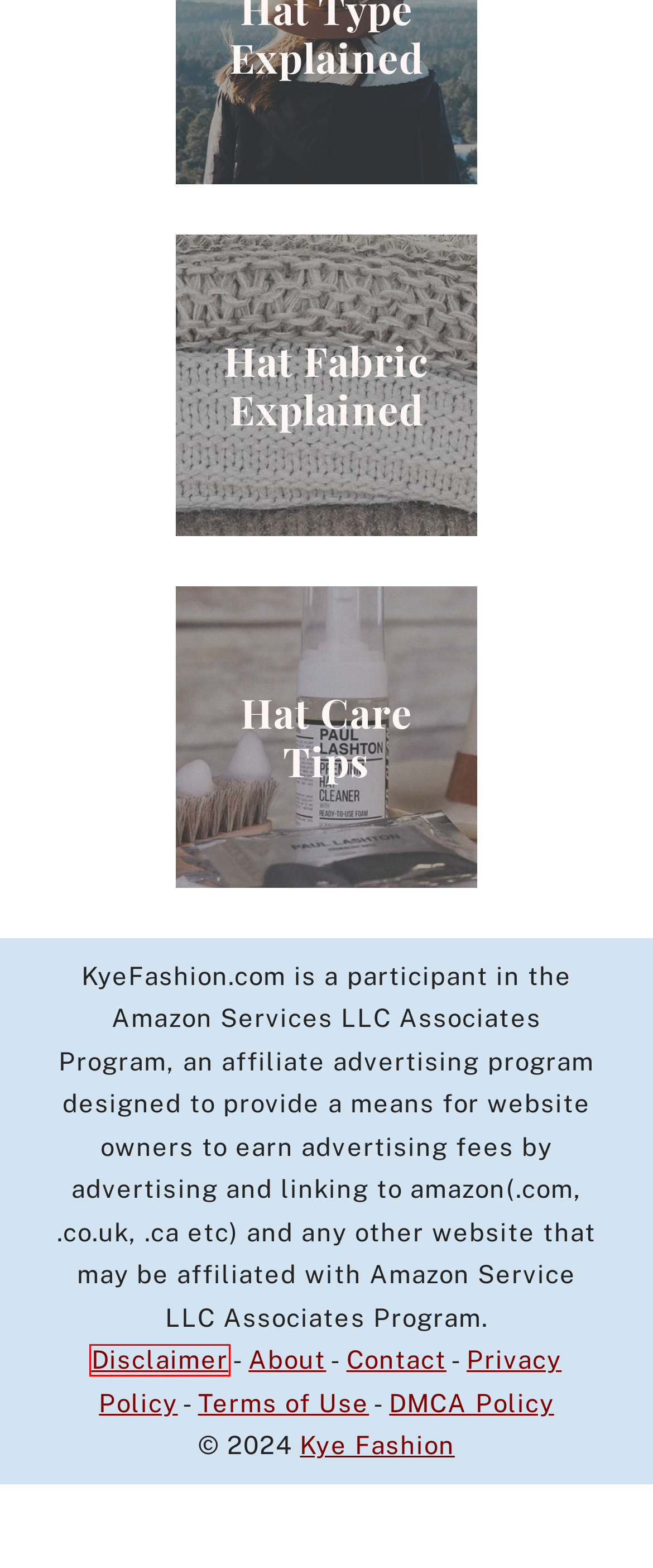Examine the screenshot of a webpage with a red bounding box around a UI element. Select the most accurate webpage description that corresponds to the new page after clicking the highlighted element. Here are the choices:
A. Affiliate Disclosure - Kye Fashion
B. What Can You Do to Your Hats: Hot Hat Care Tips Collection
C. Terms of Use - Kye Fashion
D. DMCA Policy - Kye Fashion
E. Contact Us - Kye Fashion
F. About Us - Kye Fashion
G. 9 Types of Hat Fabric Explained - Kye Fashion
H. Privacy Policy - Kye Fashion

A